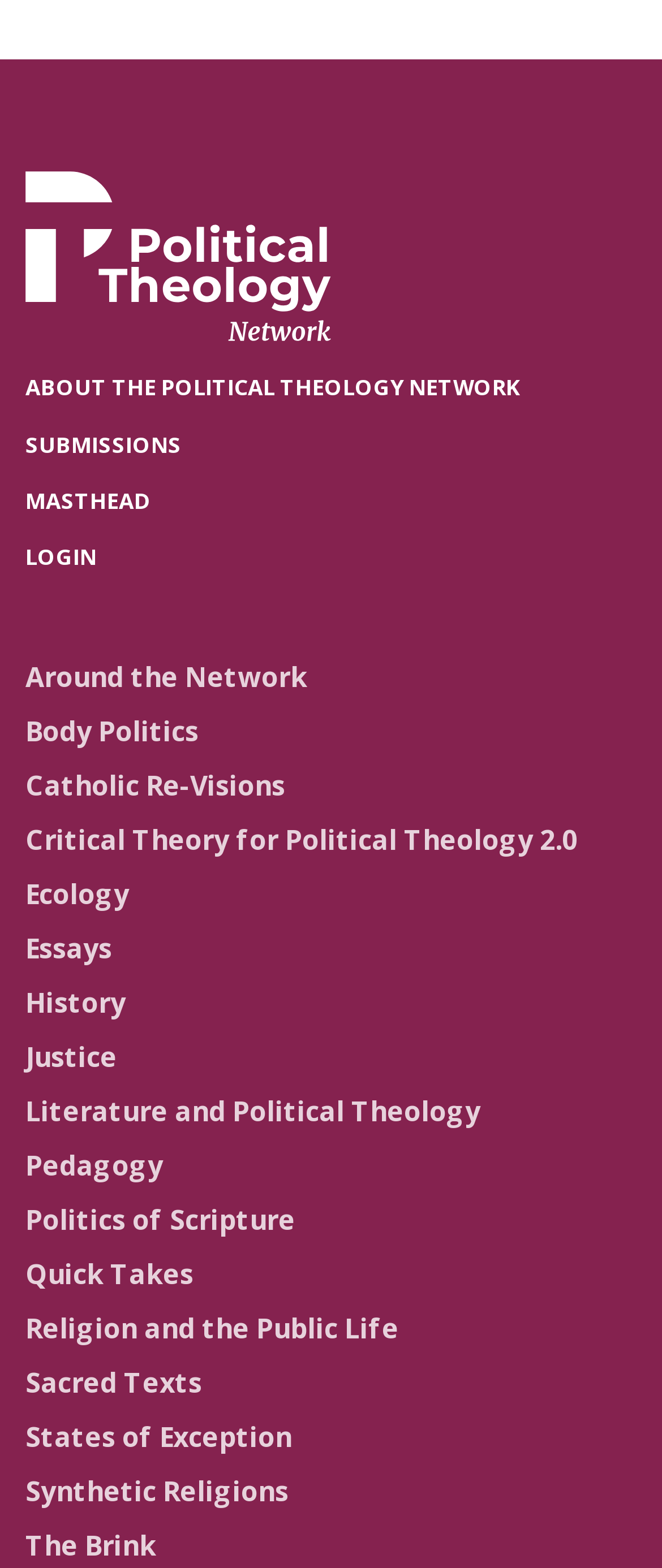Determine the bounding box coordinates for the element that should be clicked to follow this instruction: "Learn more about Building Bridges in Lenox Park". The coordinates should be given as four float numbers between 0 and 1, in the format [left, top, right, bottom].

None